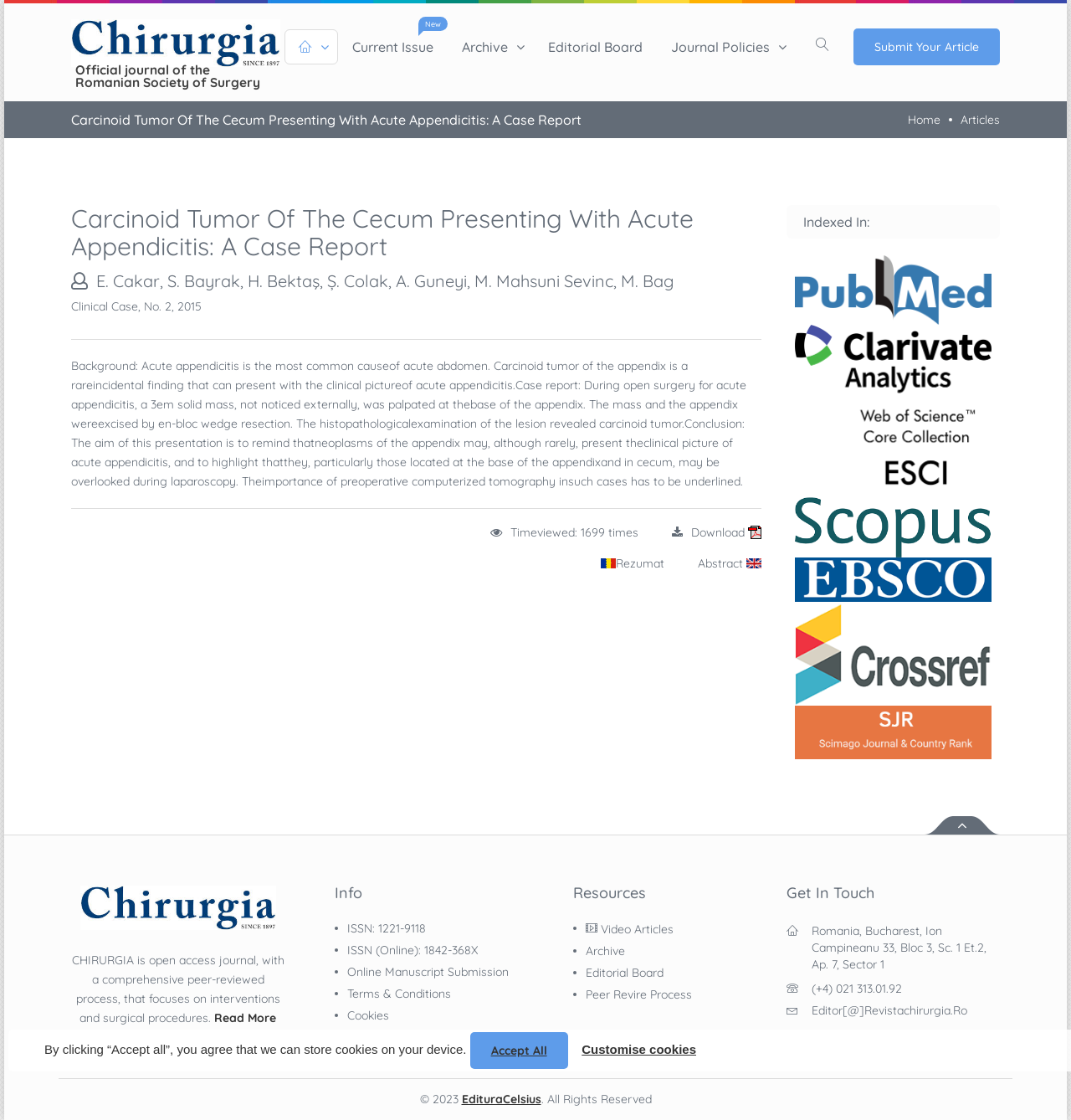Find the bounding box coordinates of the clickable area required to complete the following action: "View the 'Current Issue'".

[0.316, 0.026, 0.418, 0.058]